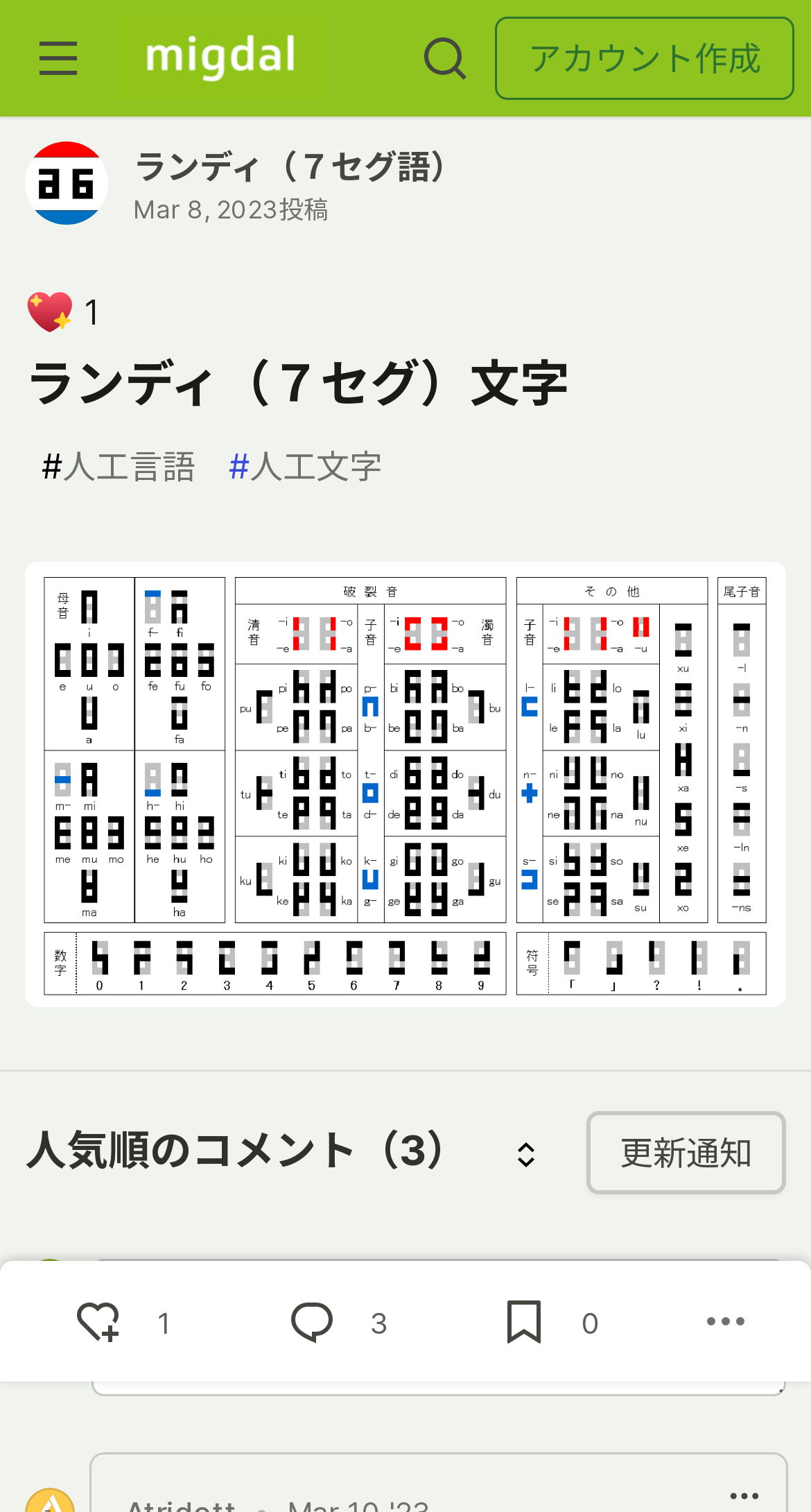Please provide the bounding box coordinate of the region that matches the element description: アカウント作成. Coordinates should be in the format (top-left x, top-left y, bottom-right x, bottom-right y) and all values should be between 0 and 1.

[0.61, 0.011, 0.979, 0.066]